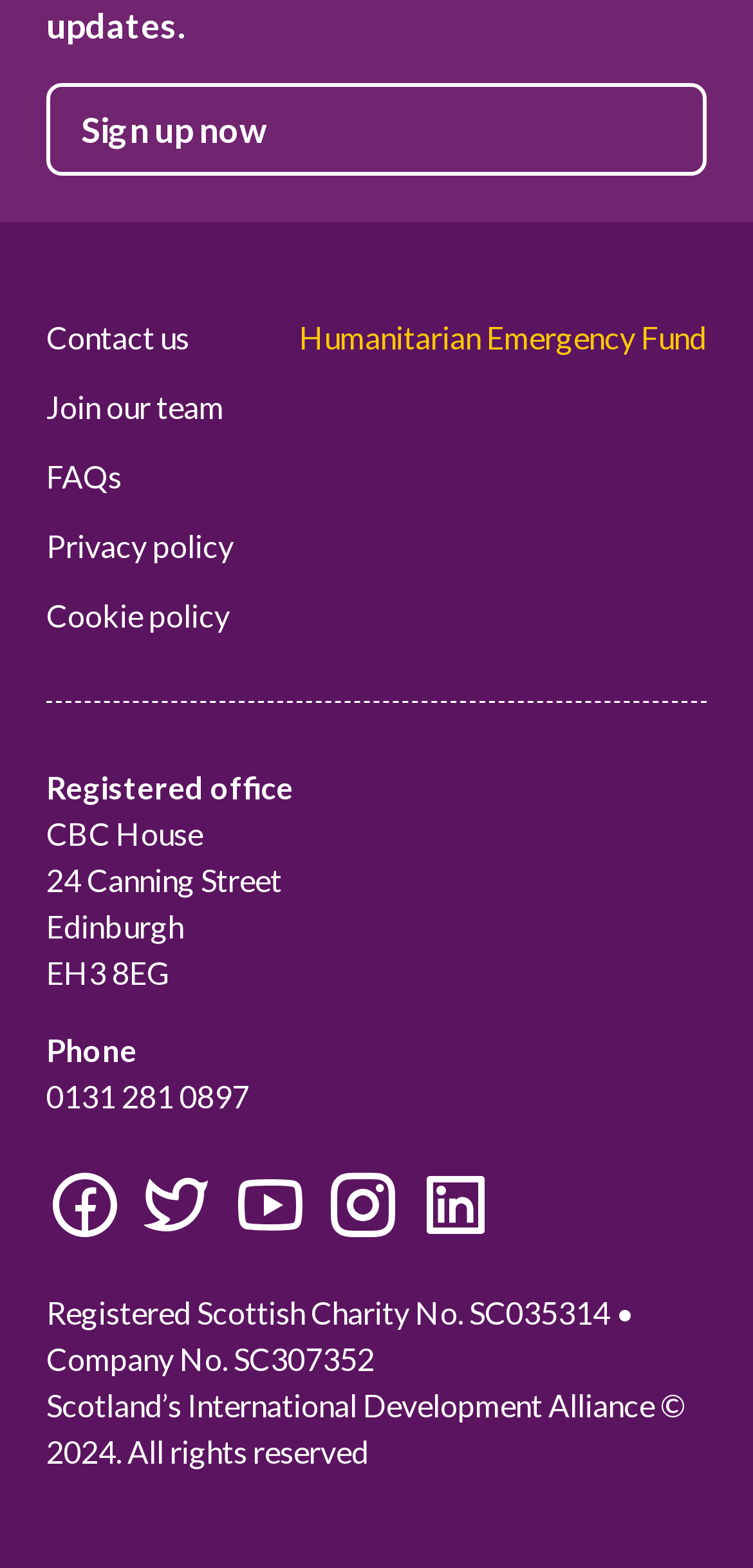Determine the bounding box coordinates of the section to be clicked to follow the instruction: "View FAQs". The coordinates should be given as four float numbers between 0 and 1, formatted as [left, top, right, bottom].

[0.062, 0.291, 0.162, 0.315]